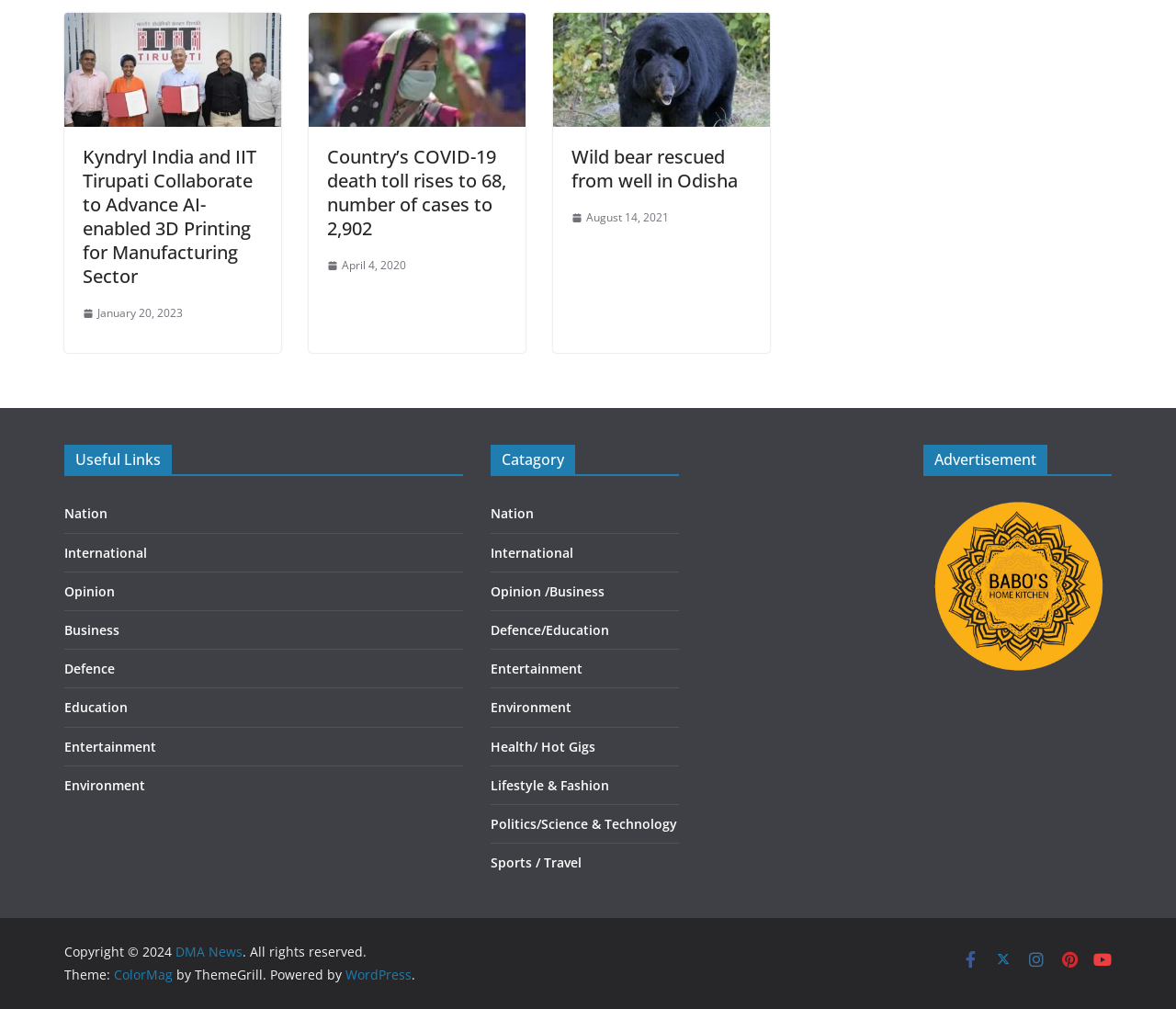Locate the bounding box of the UI element based on this description: "Hot Gigs". Provide four float numbers between 0 and 1 as [left, top, right, bottom].

[0.46, 0.731, 0.506, 0.748]